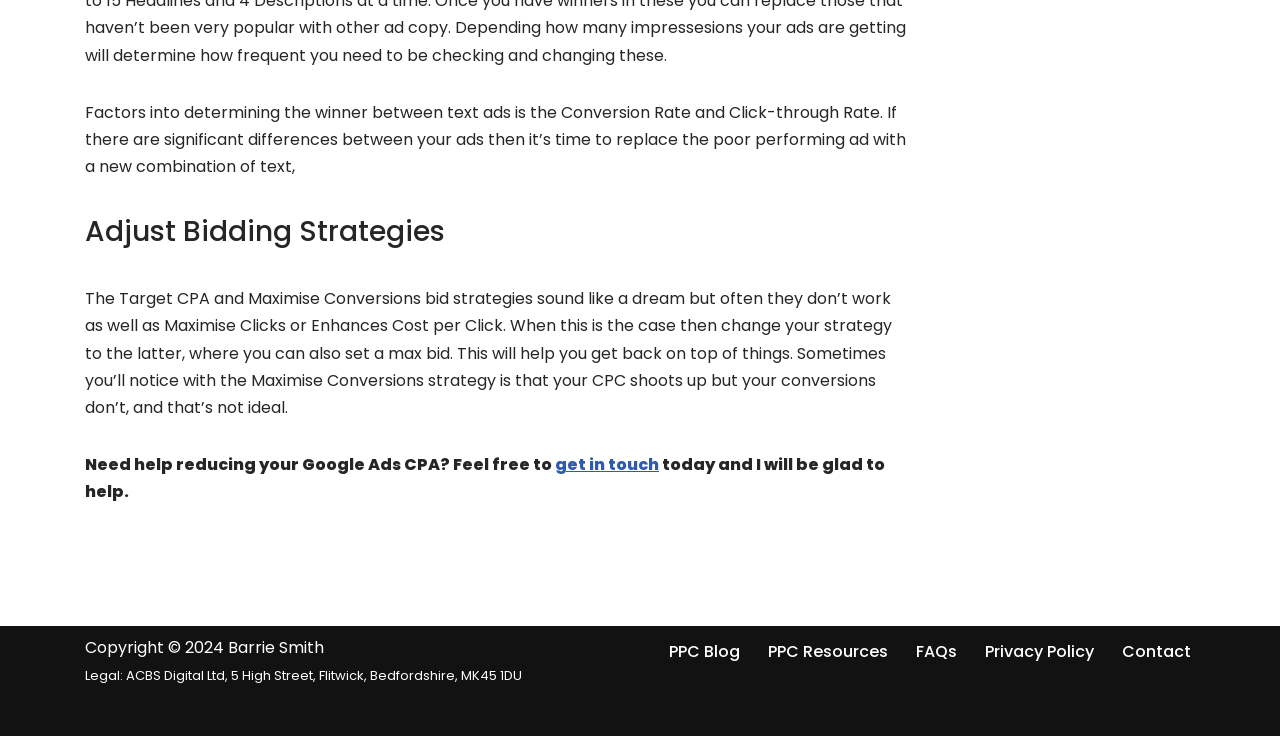Please reply to the following question with a single word or a short phrase:
What is the purpose of the 'get in touch' link?

To contact the author